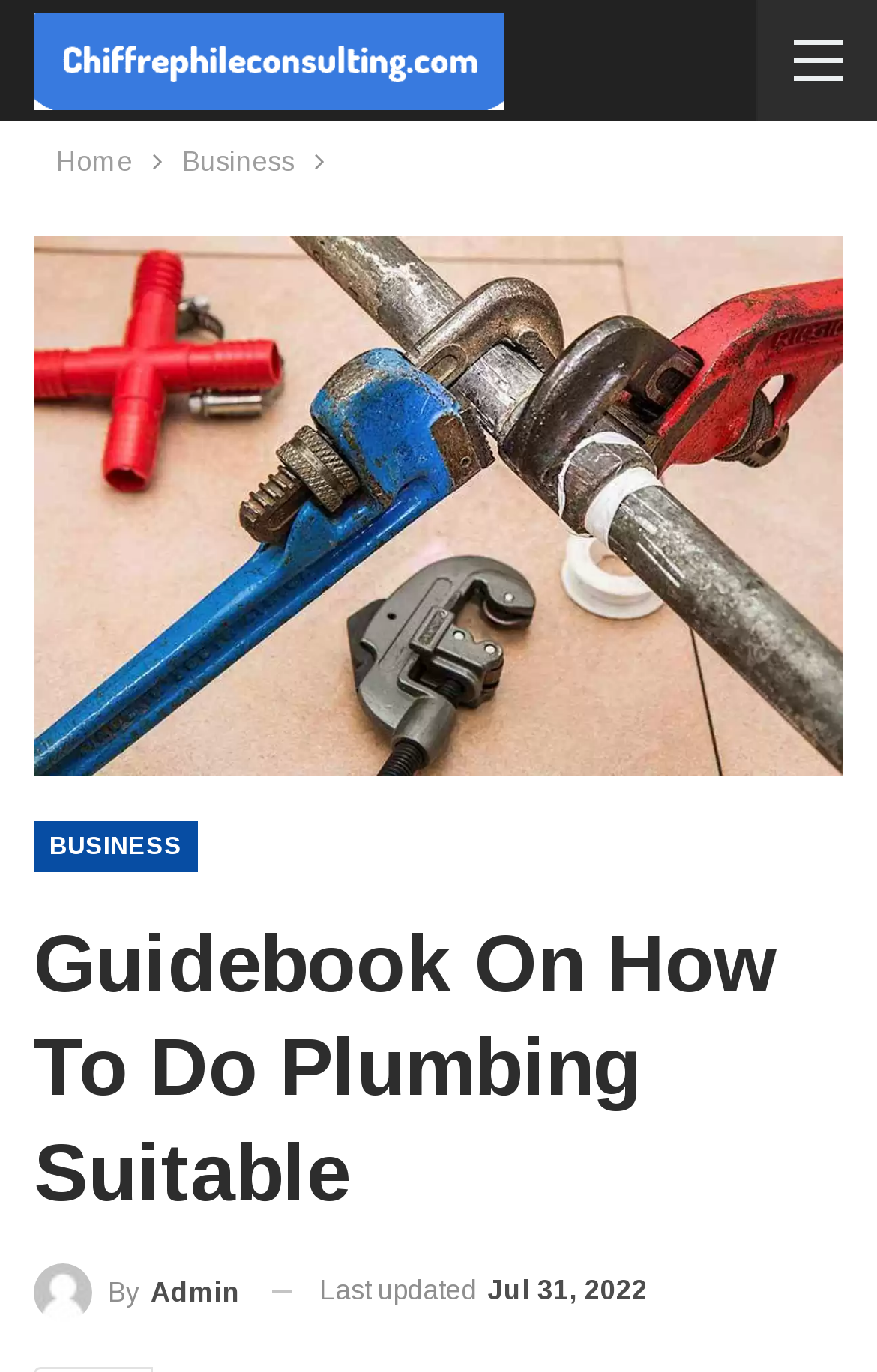Provide the bounding box coordinates of the HTML element described as: "Business". The bounding box coordinates should be four float numbers between 0 and 1, i.e., [left, top, right, bottom].

[0.038, 0.598, 0.226, 0.635]